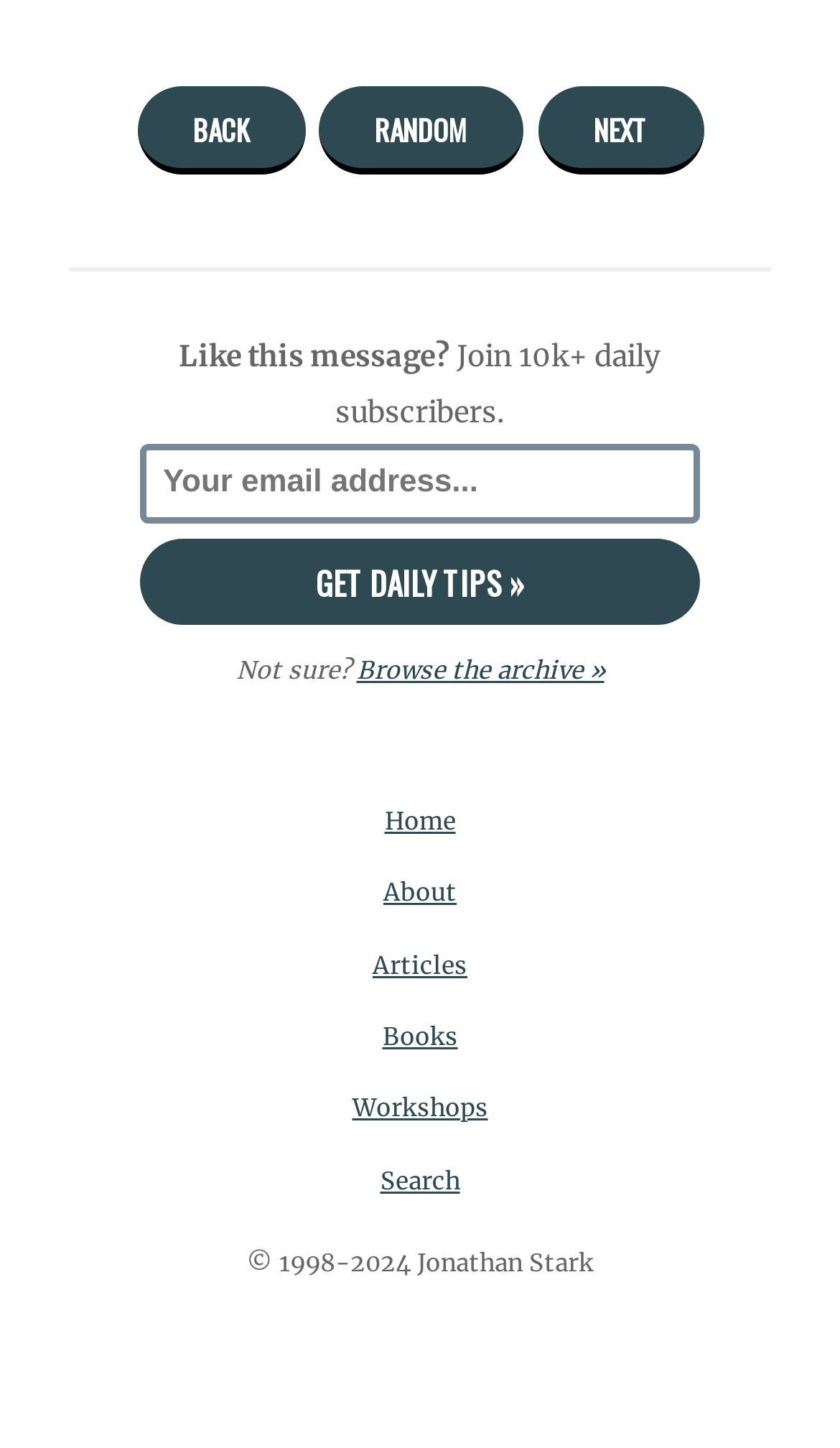Identify the bounding box of the UI element described as follows: "Next". Provide the coordinates as four float numbers in the range of 0 to 1 [left, top, right, bottom].

[0.64, 0.06, 0.837, 0.12]